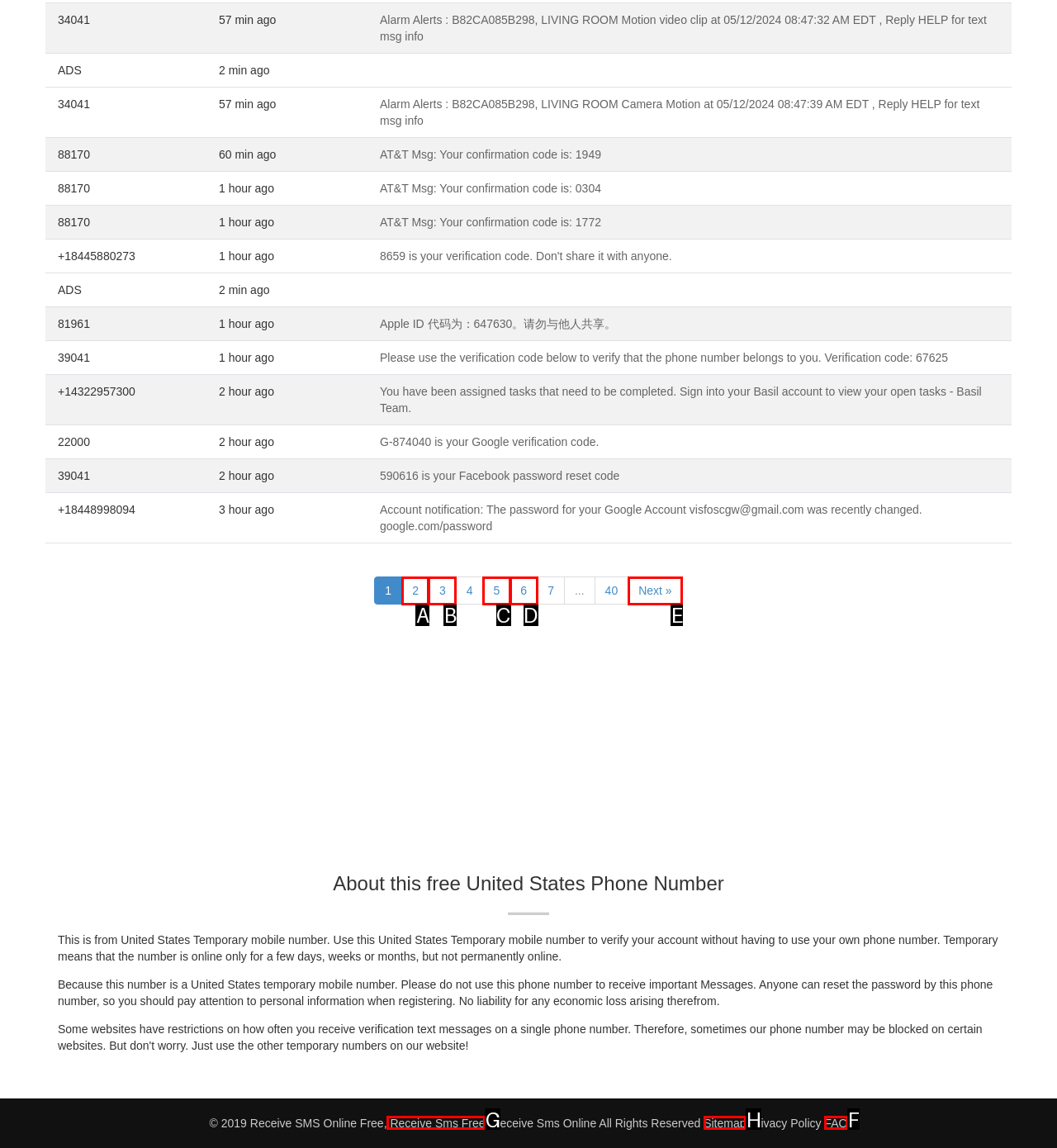Determine which HTML element I should select to execute the task: Click on the 'FAQ' link
Reply with the corresponding option's letter from the given choices directly.

F